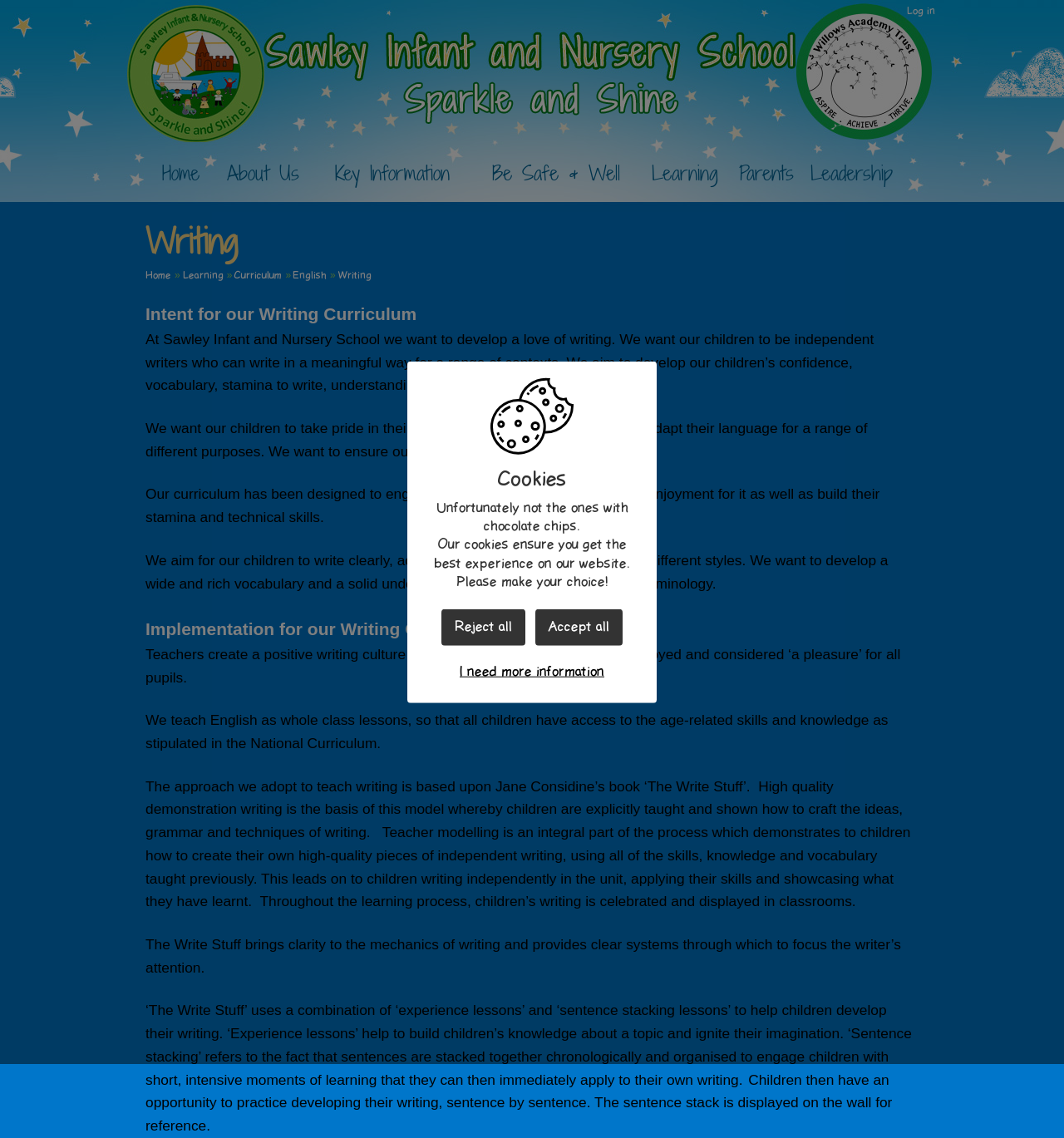Please locate the clickable area by providing the bounding box coordinates to follow this instruction: "Navigate to the 'About Us' section".

[0.198, 0.139, 0.295, 0.167]